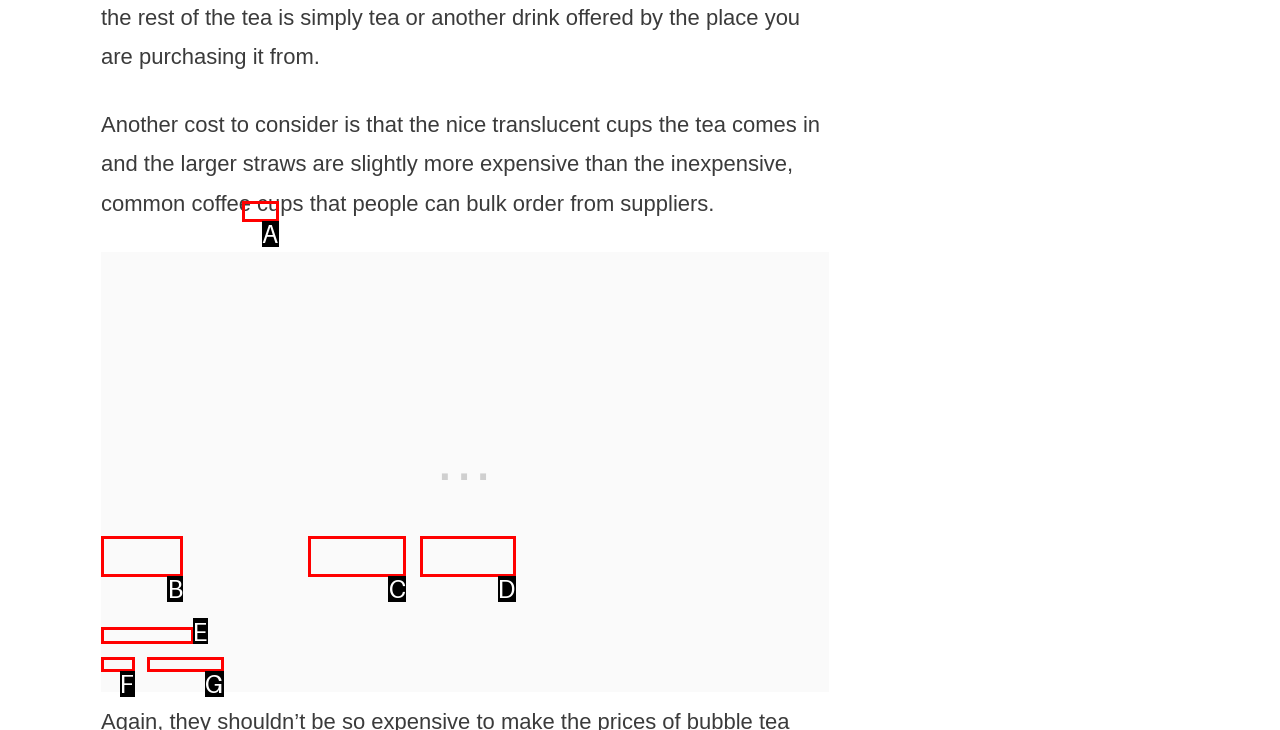Identify the letter of the UI element that fits the description: Food & Drink
Respond with the letter of the option directly.

E